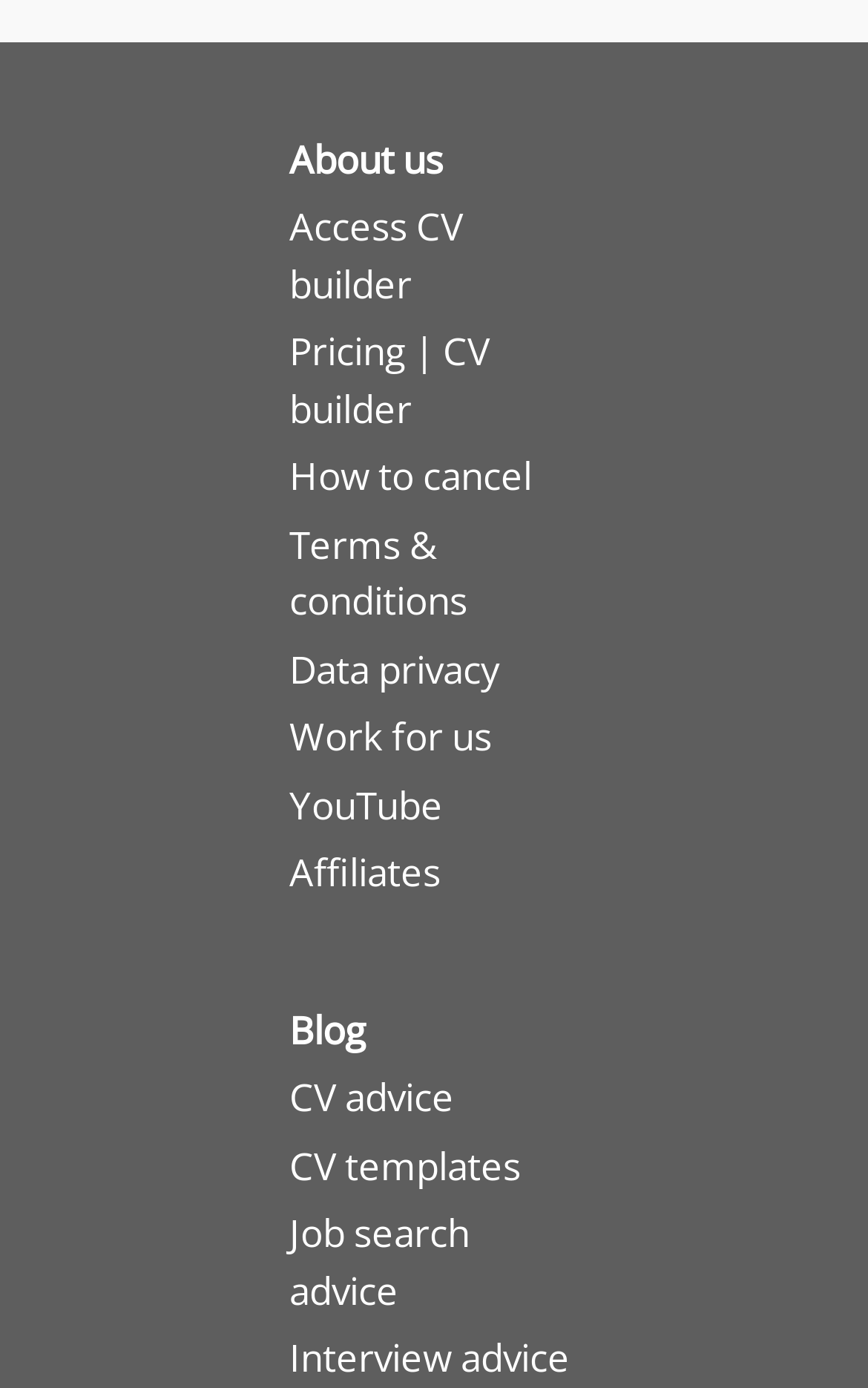Is there a link to YouTube in the webpage?
Examine the screenshot and reply with a single word or phrase.

Yes